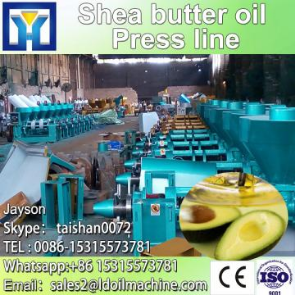Generate an elaborate caption for the given image.

The image displays a well-organized facility showcasing the machinery used for extracting shea butter oil. Prominently featured in the foreground are several oil extraction machines, exhibiting a vibrant turquoise color, indicative of the modern and efficient technology employed in the pressing process. In the lower portion, there is a visual representation of shea nuts, highlighting the raw material utilized for producing shea butter oil. 

The background of the image reveals a spacious production area, suggesting a large-scale operation capable of processing substantial quantities of raw materials. The caption at the top reads "Shea butter oil Press line," clearly indicating the purpose of the machinery. Additional details provide contact information for a representative named Jayson, including various communication platforms like Skype and WhatsApp, as well as a telephone number and email address, facilitating inquiries about the equipment or services. The image also includes certification labels, such as "CE" and "ISO," reflecting compliance with international standards, which assures potential customers of the quality and safety of the operations.